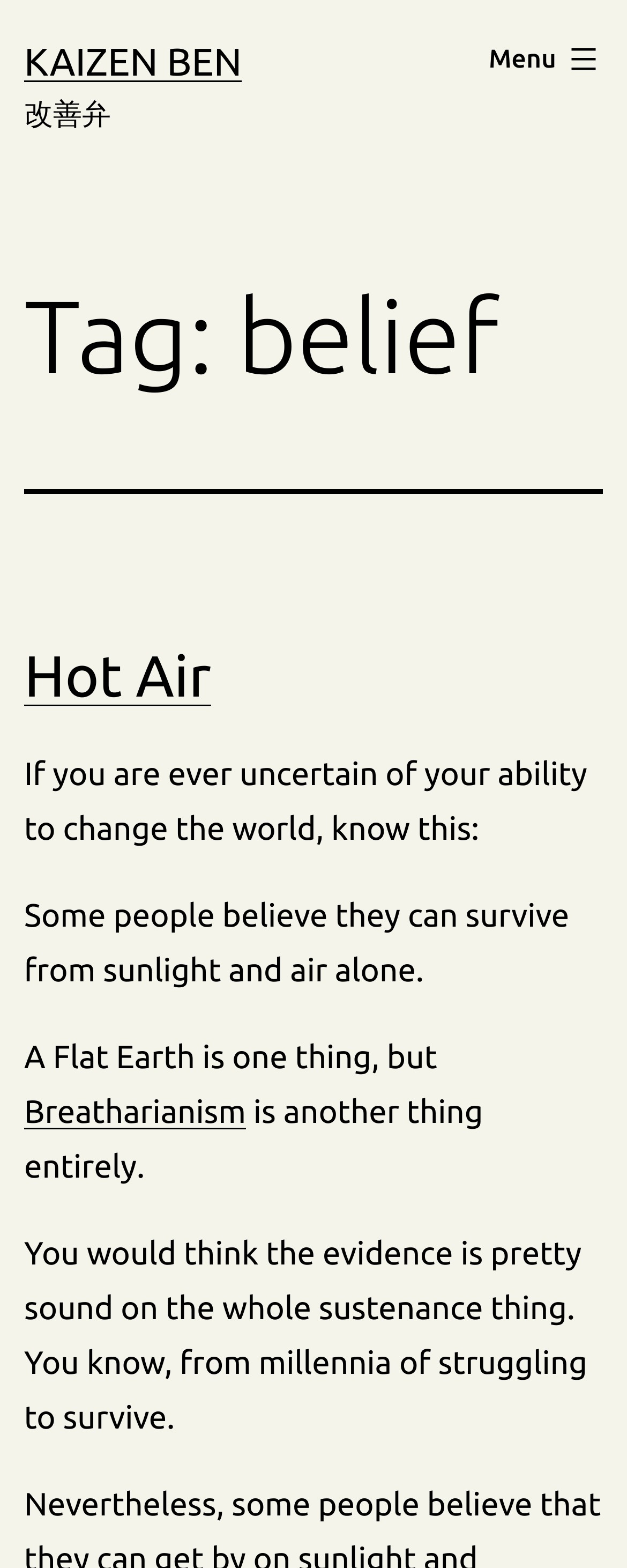How many headings are there in the webpage?
Using the image, give a concise answer in the form of a single word or short phrase.

2